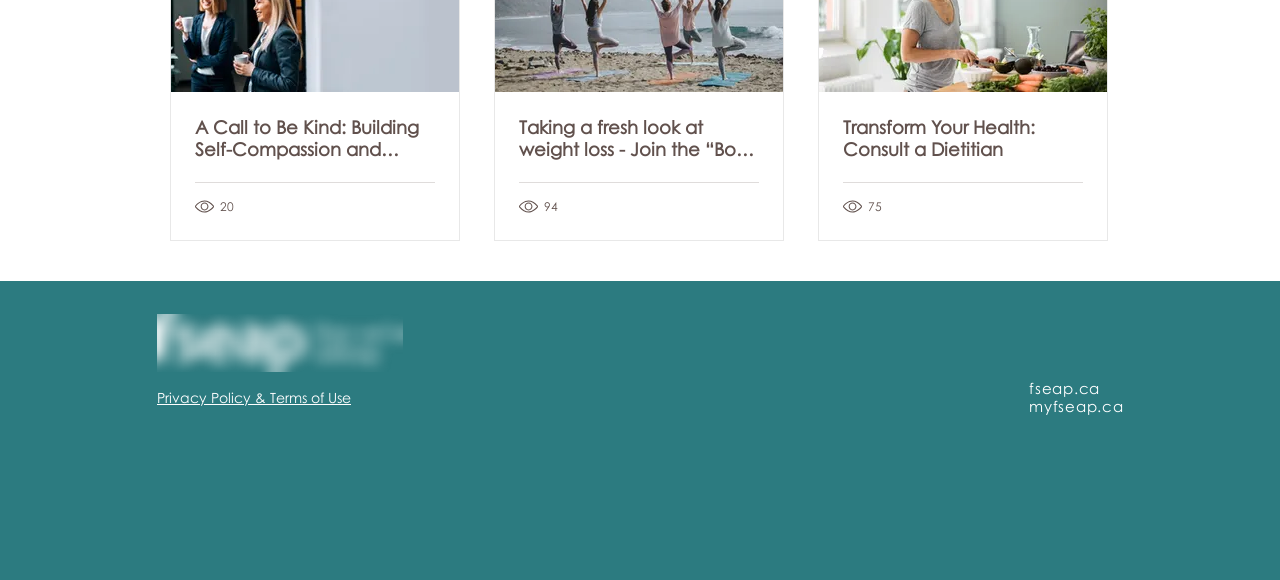What social media platforms are available?
Refer to the image and respond with a one-word or short-phrase answer.

Twitter and LinkedIn